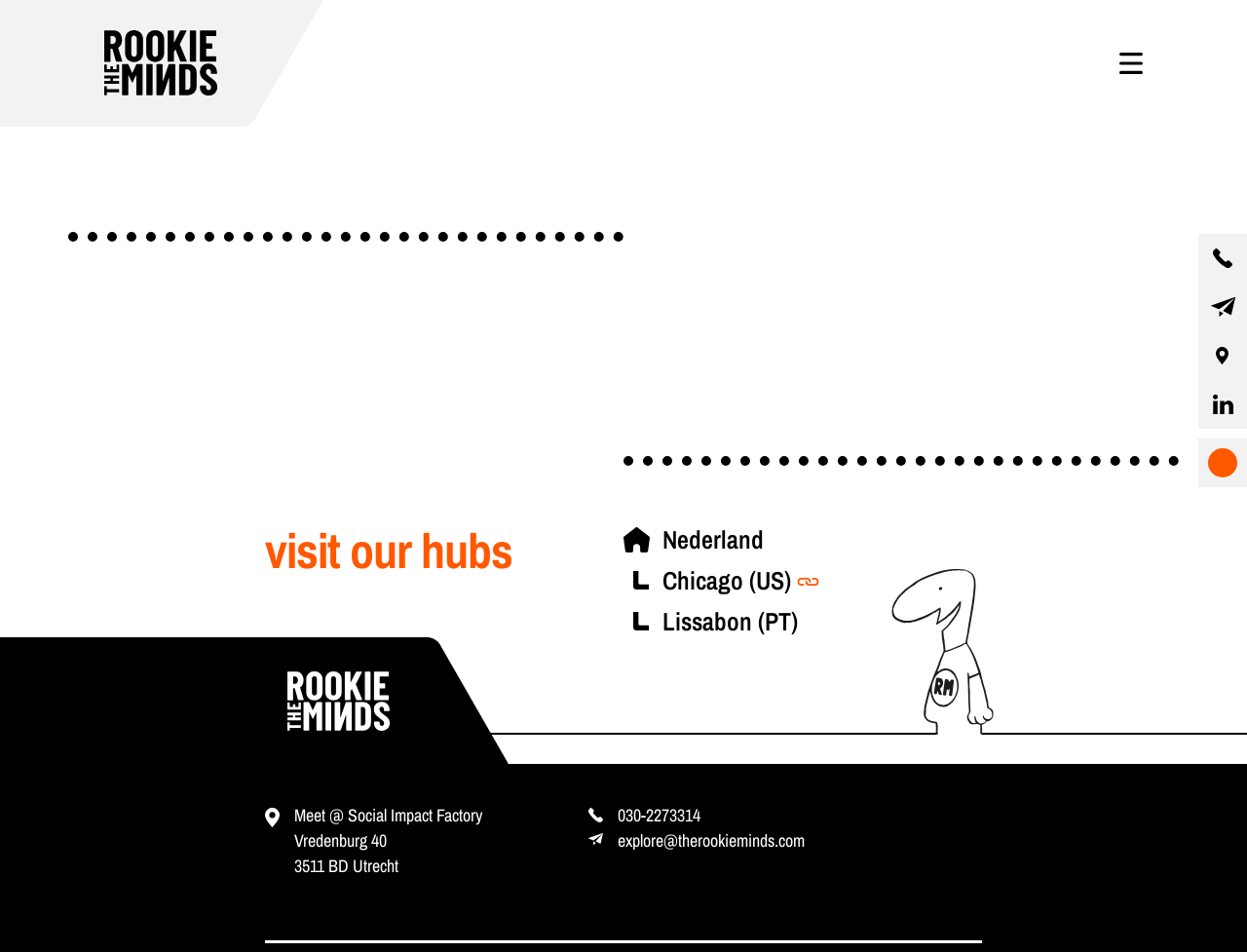Based on the image, provide a detailed and complete answer to the question: 
What is the email address to contact?

I found the email address by looking at the link 'contact us by e-mail' and its corresponding StaticText 'explore@therookieminds.com'.